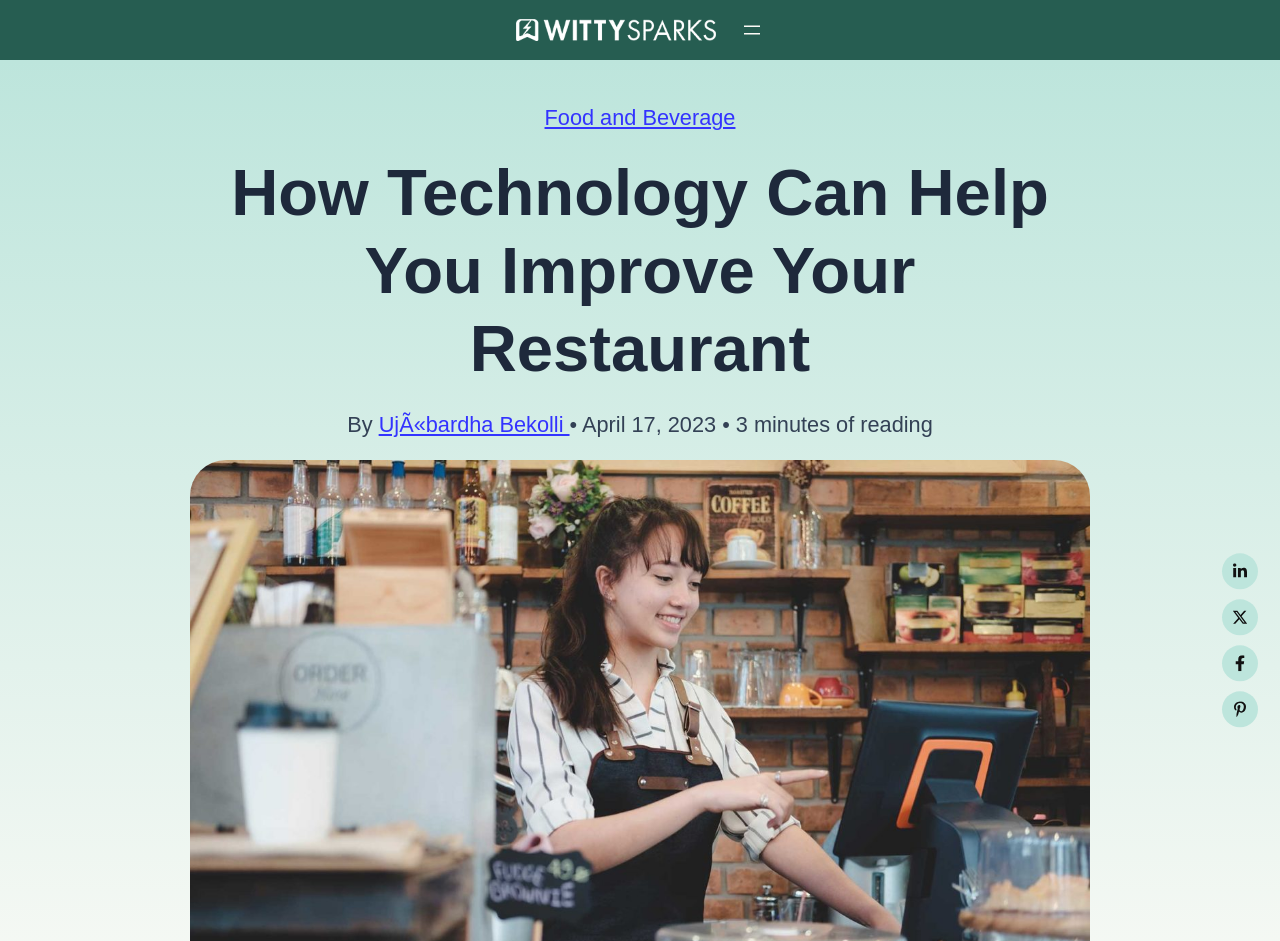What is the date of the current article?
Answer the question with a single word or phrase derived from the image.

April 17, 2023